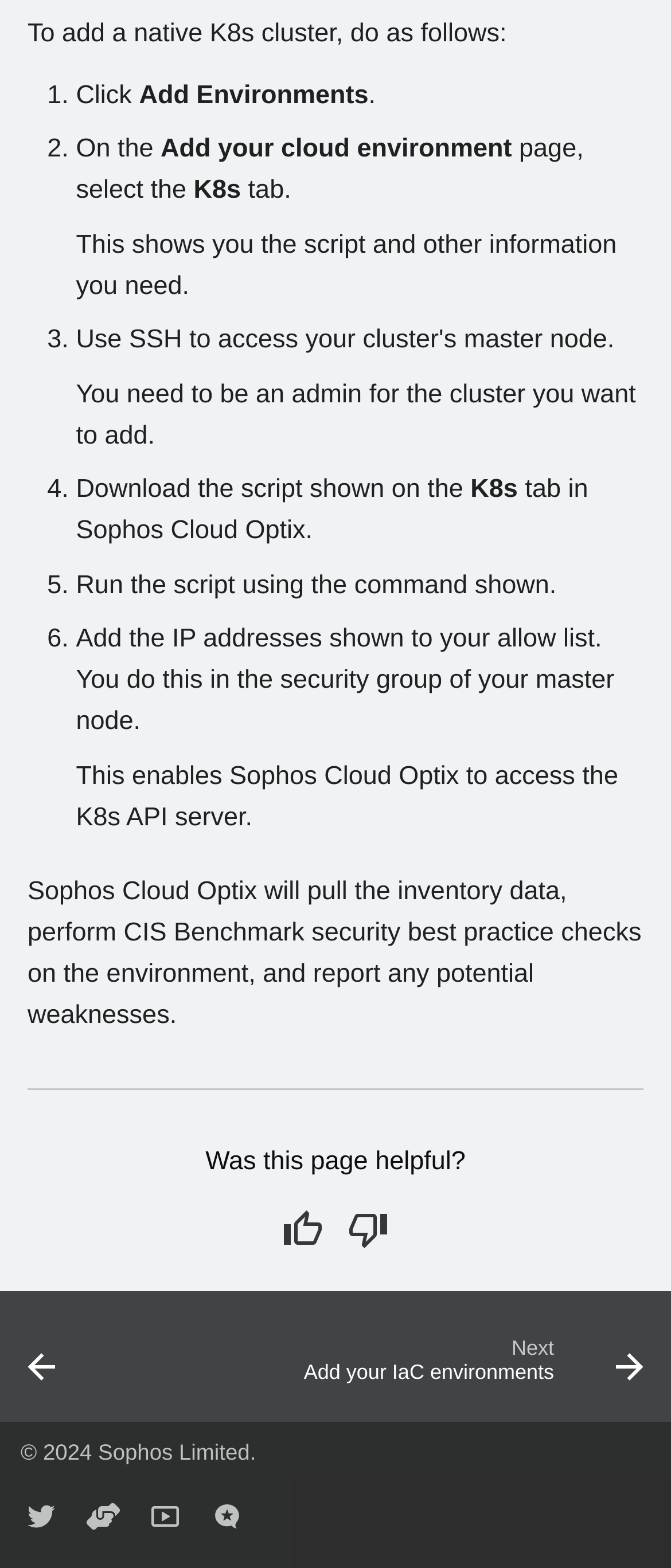Identify the bounding box coordinates of the section that should be clicked to achieve the task described: "Go to 'Previous: Remove GCP environments'".

[0.0, 0.845, 0.126, 0.898]